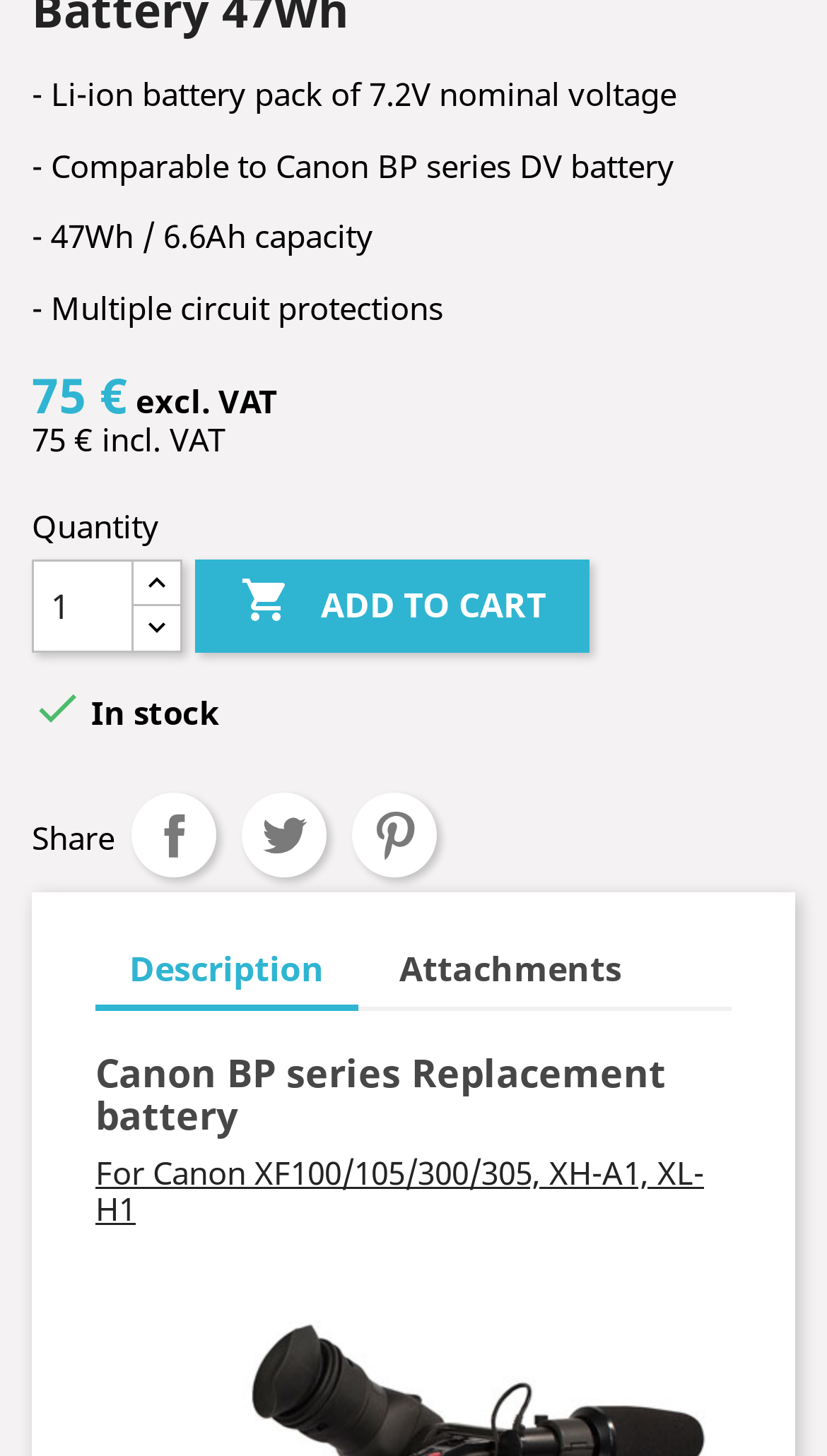Based on what you see in the screenshot, provide a thorough answer to this question: What is the capacity of the battery?

The capacity of the battery can be found in the third StaticText element, which says '- 47Wh / 6.6Ah capacity'.